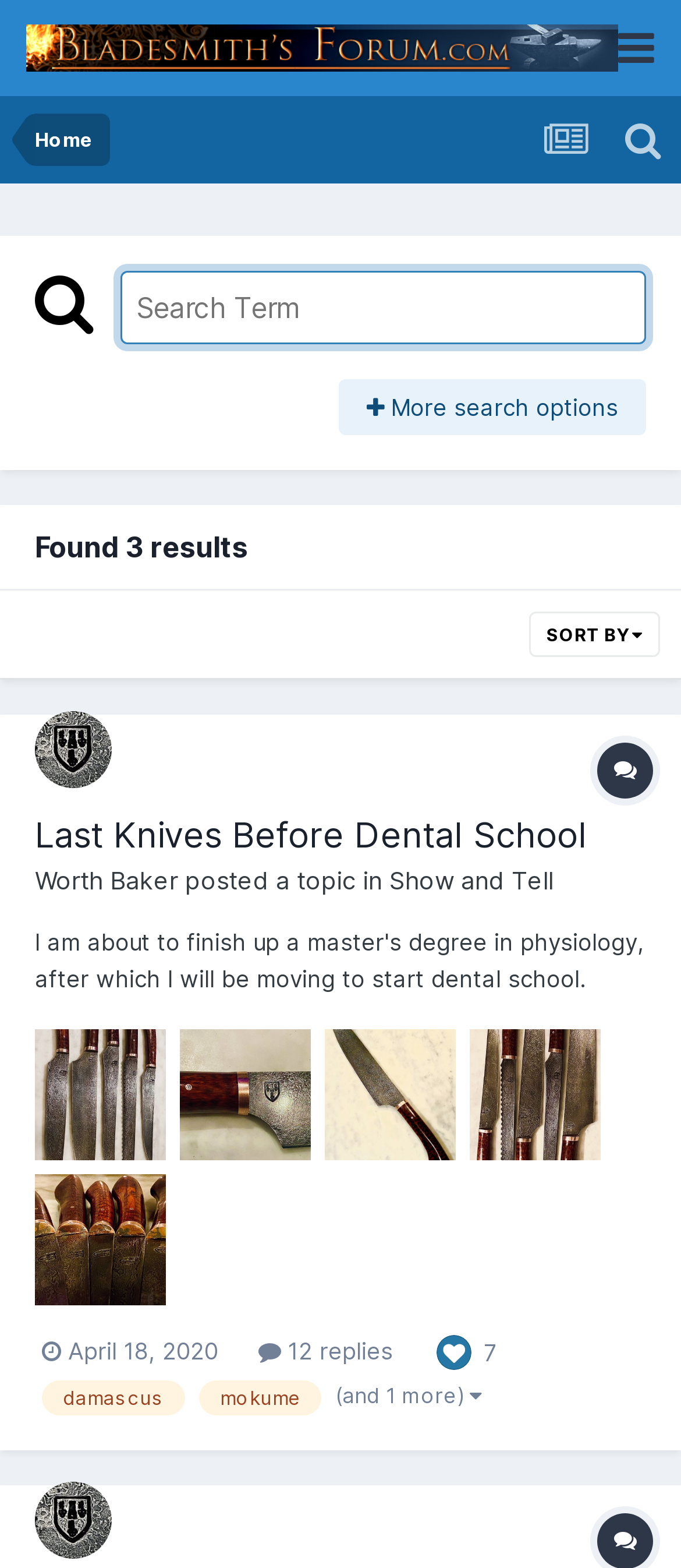Locate the bounding box coordinates of the UI element described by: "Guest Reviews". Provide the coordinates as four float numbers between 0 and 1, formatted as [left, top, right, bottom].

None